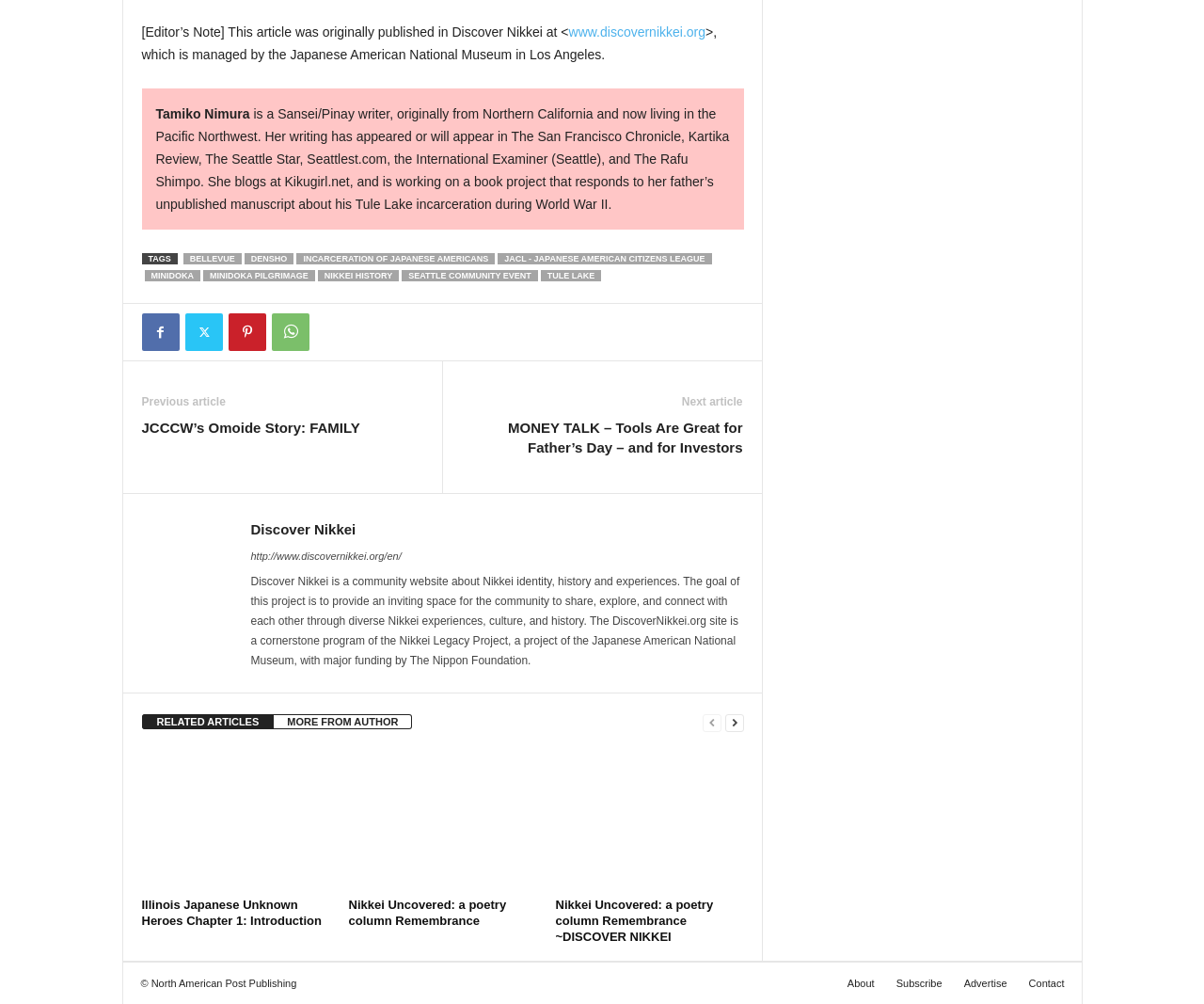Can you identify the bounding box coordinates of the clickable region needed to carry out this instruction: 'Go to the next page'? The coordinates should be four float numbers within the range of 0 to 1, stated as [left, top, right, bottom].

[0.602, 0.71, 0.618, 0.729]